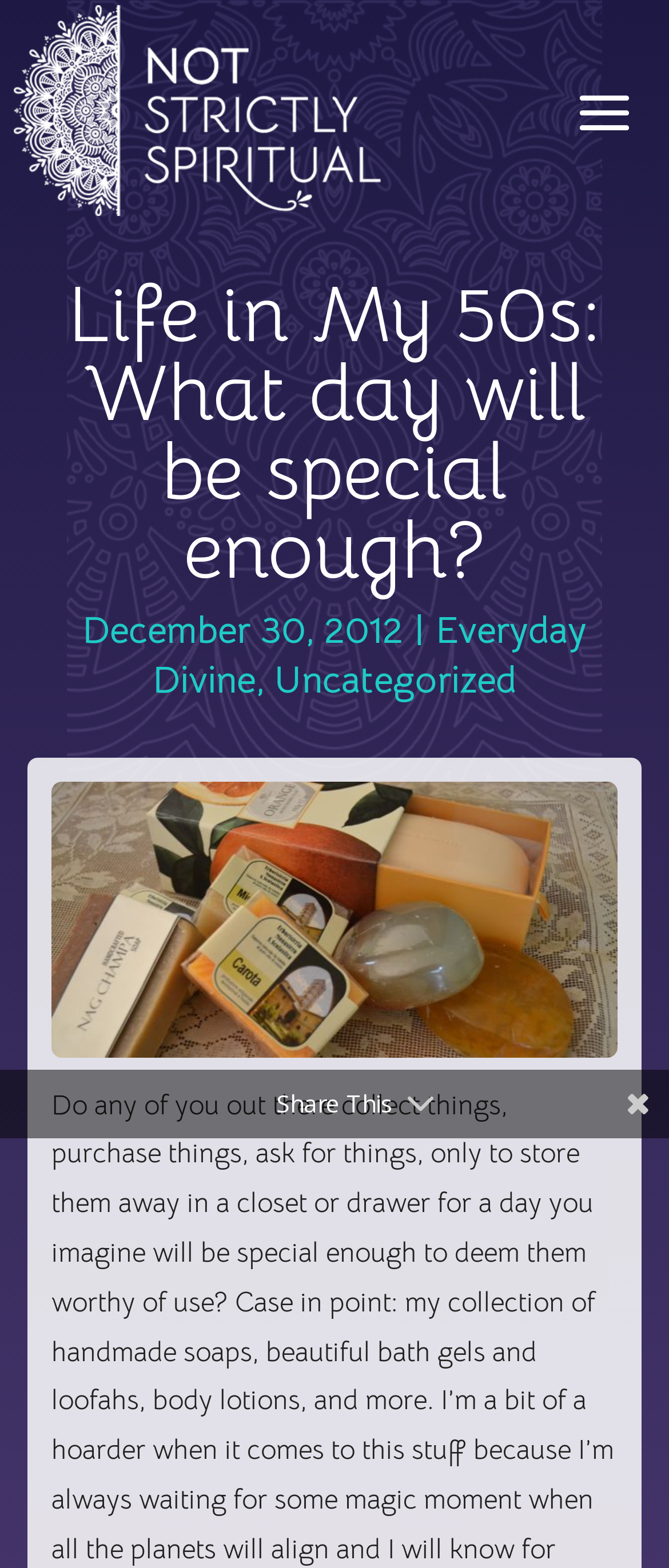What is the category of the post?
Look at the image and respond with a one-word or short phrase answer.

Uncategorized